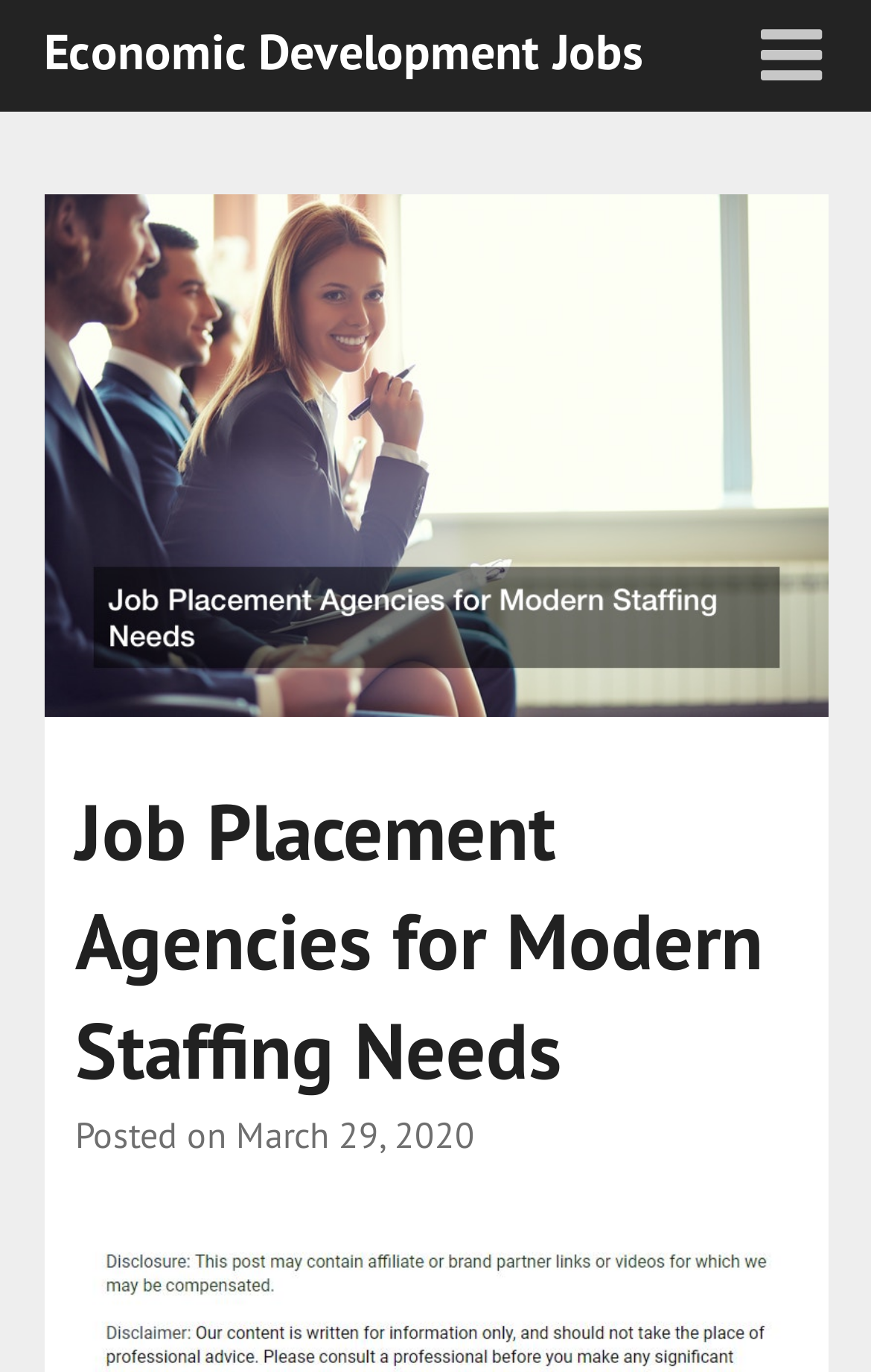Write an extensive caption that covers every aspect of the webpage.

The webpage appears to be a blog post or article about job placement agencies and modern staffing needs. At the top left of the page, there is a link to "Economic Development Jobs". On the top right, there is an expandable icon, represented by a Unicode character '\uf0c9'. 

Below the top section, there is a main header that spans almost the entire width of the page, containing the title "Job Placement Agencies for Modern Staffing Needs". This title is followed by a smaller text "Posted on" and a link to the date "March 29, 2020", which is positioned to the right of the "Posted on" text.